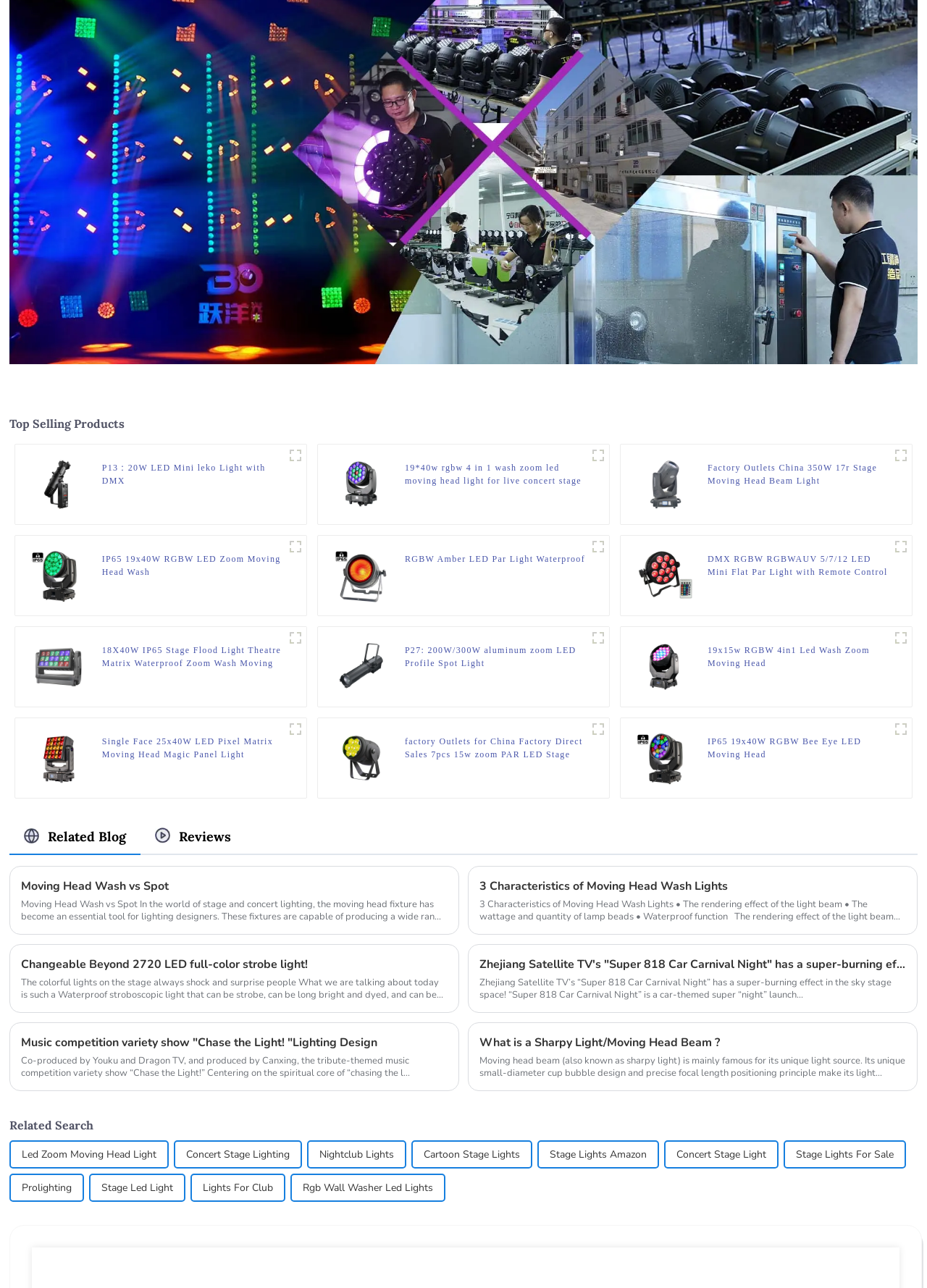What is the name of the product with the image 'BEAM MOVING HEAD'?
Can you provide an in-depth and detailed response to the question?

The name of the product with the image 'BEAM MOVING HEAD' is determined by looking at the figure element with the image 'BEAM MOVING HEAD' and finding the corresponding heading element, which contains the product name.